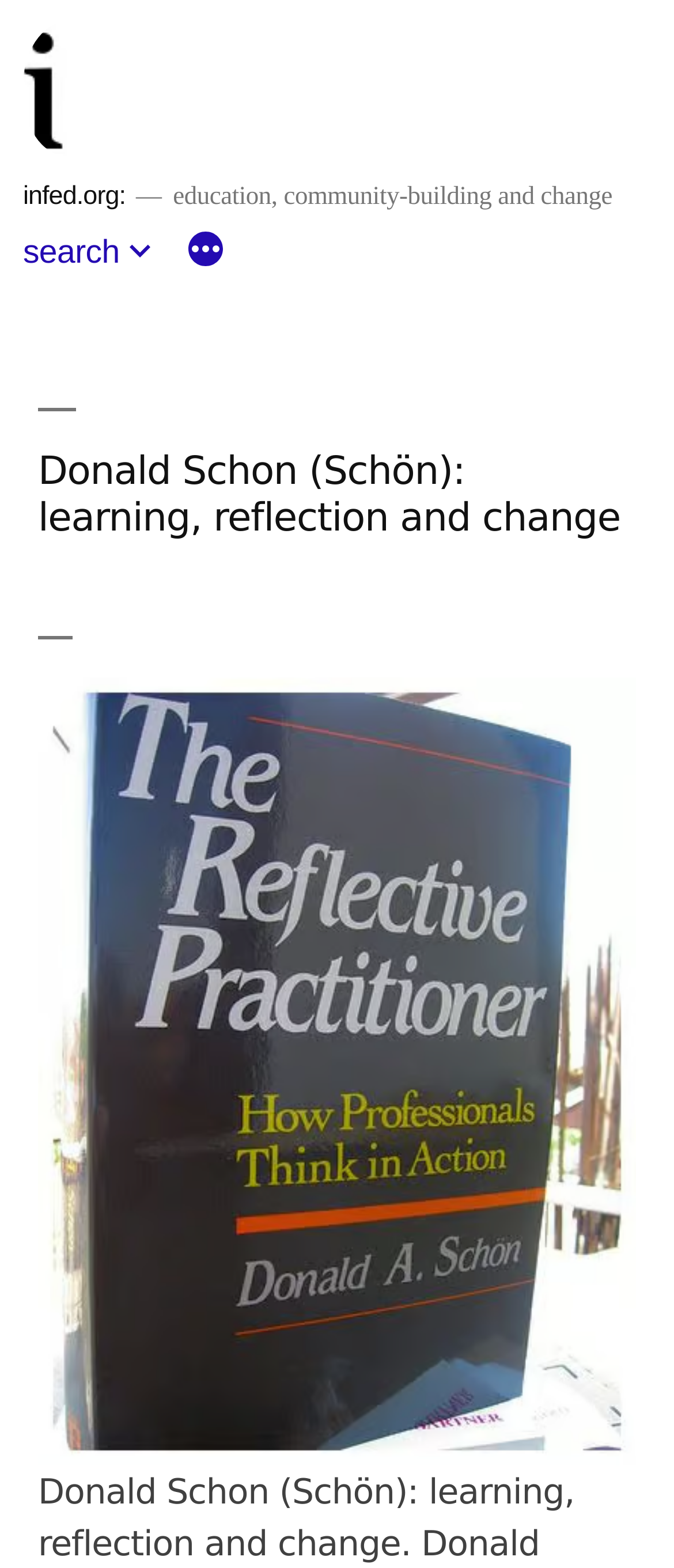Please determine the bounding box of the UI element that matches this description: search. The coordinates should be given as (top-left x, top-left y, bottom-right x, bottom-right y), with all values between 0 and 1.

[0.034, 0.149, 0.178, 0.173]